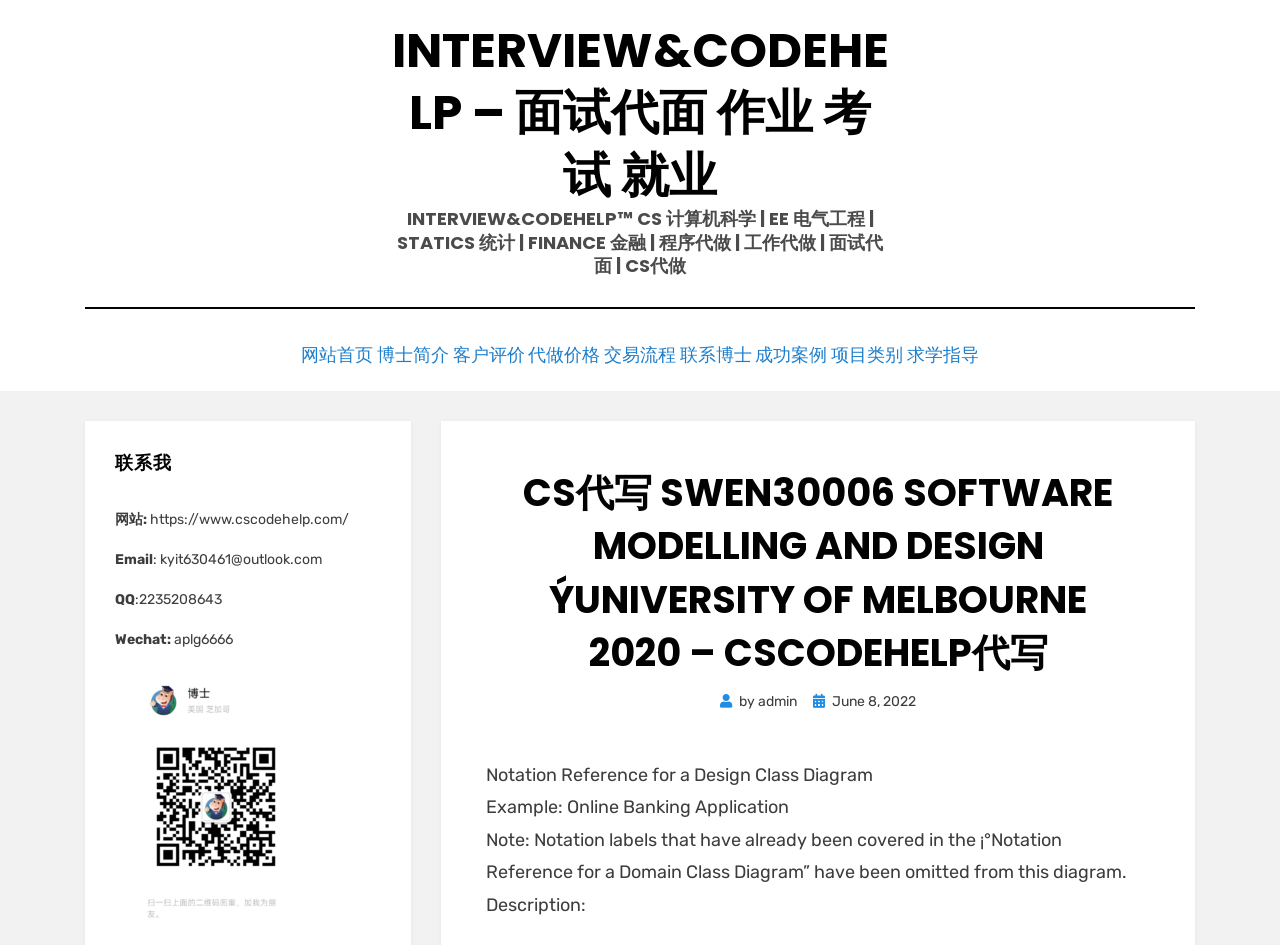Explain the webpage's design and content in an elaborate manner.

This webpage appears to be a blog or article page focused on software modeling and design, specifically related to the University of Melbourne's 2020 course SWEN30006. 

At the top of the page, there is a prominent link to "INTERVIEW&CODEHELP – 面试代面 作业 考试 就业" which takes up a significant portion of the top section. Below this, there is a static text block that lists various services offered, including computer science, electrical engineering, statistics, finance, and more.

To the left of this text block, there is a navigation menu with links to the website's homepage, doctor's introduction, customer reviews, pricing, transaction process, contact information, success stories, project categories, and academic guidance.

Further down the page, there is a large header section that displays the title "CS代写 SWEN30006 SOFTWARE MODELLING AND DESIGN ÝUNIVERSITY OF MELBOURNE 2020 – CSCODEHELP代写". Below this, there is a section with the author's information, including a link to the admin page and a timestamp of June 8, 2022.

The main content of the page appears to be a tutorial or guide on software modeling and design, with headings and paragraphs explaining notation references for design class diagrams, online banking applications, and other related topics.

On the right side of the page, there is a contact section with the title "联系我" (meaning "Contact me" in Chinese). This section includes the website's URL, email address, QQ number, and WeChat ID.